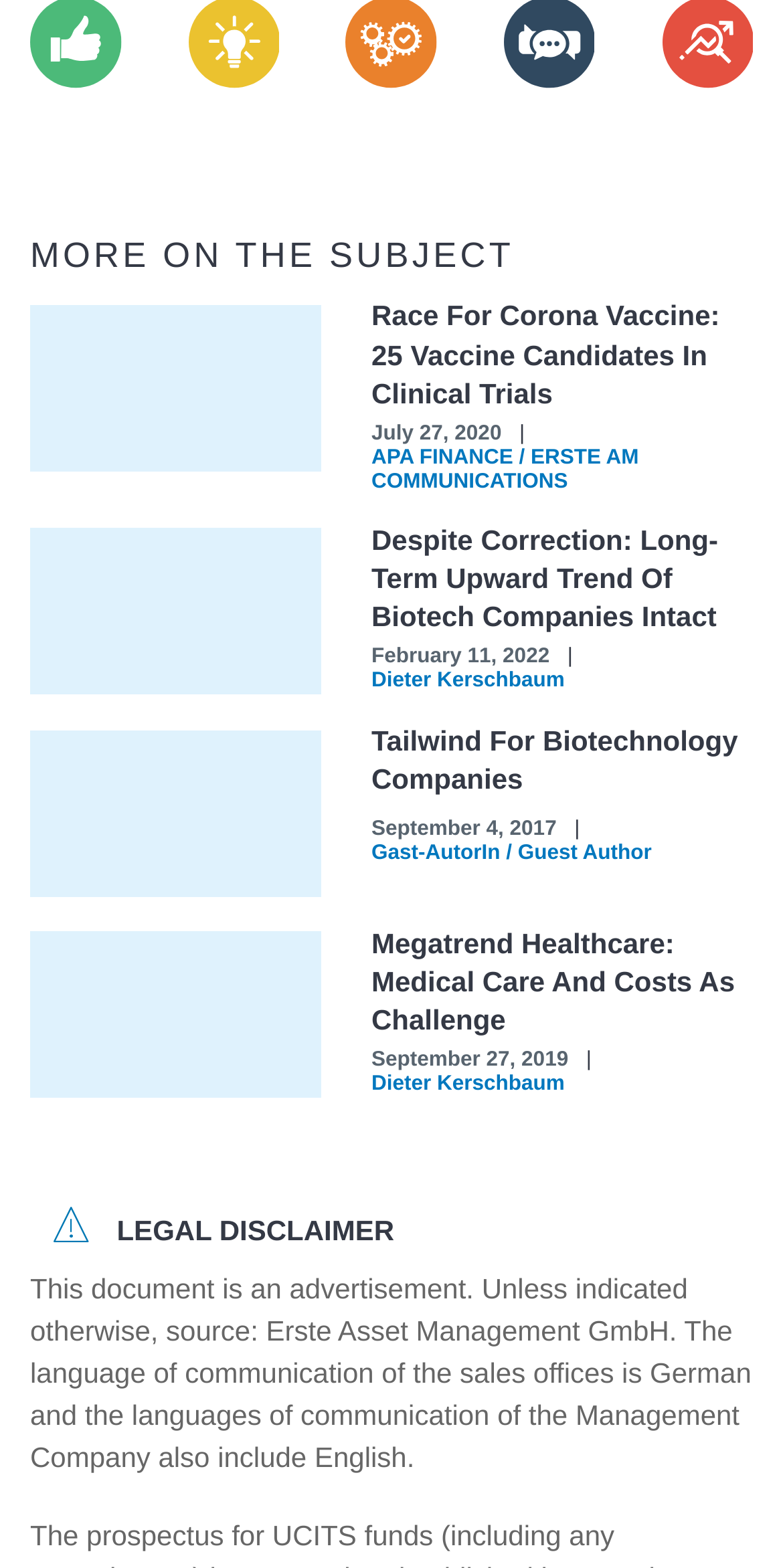Can you pinpoint the bounding box coordinates for the clickable element required for this instruction: "View the article 'Despite correction: long-term upward trend of biotech companies intact'"? The coordinates should be four float numbers between 0 and 1, i.e., [left, top, right, bottom].

[0.038, 0.337, 0.41, 0.443]